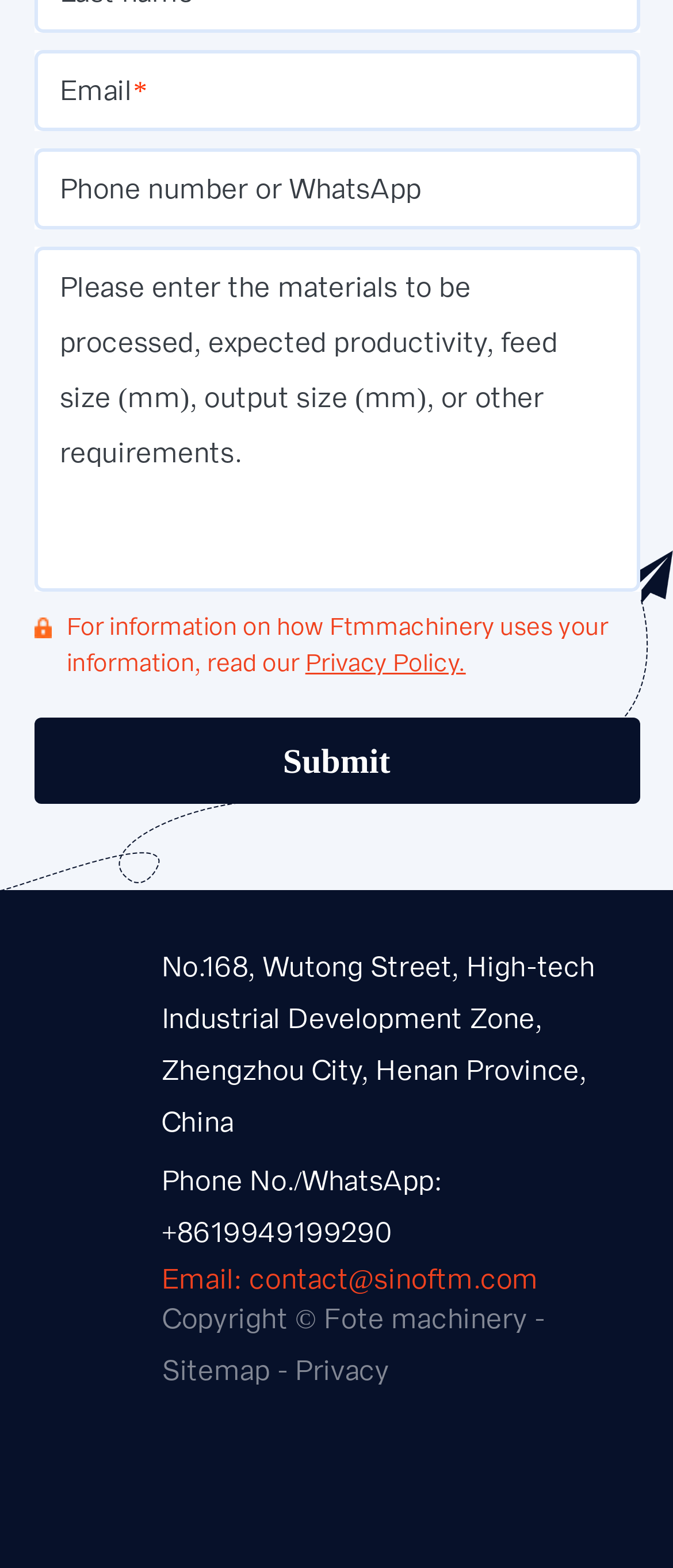Identify the bounding box coordinates of the specific part of the webpage to click to complete this instruction: "Input phone number or WhatsApp".

[0.05, 0.094, 0.95, 0.146]